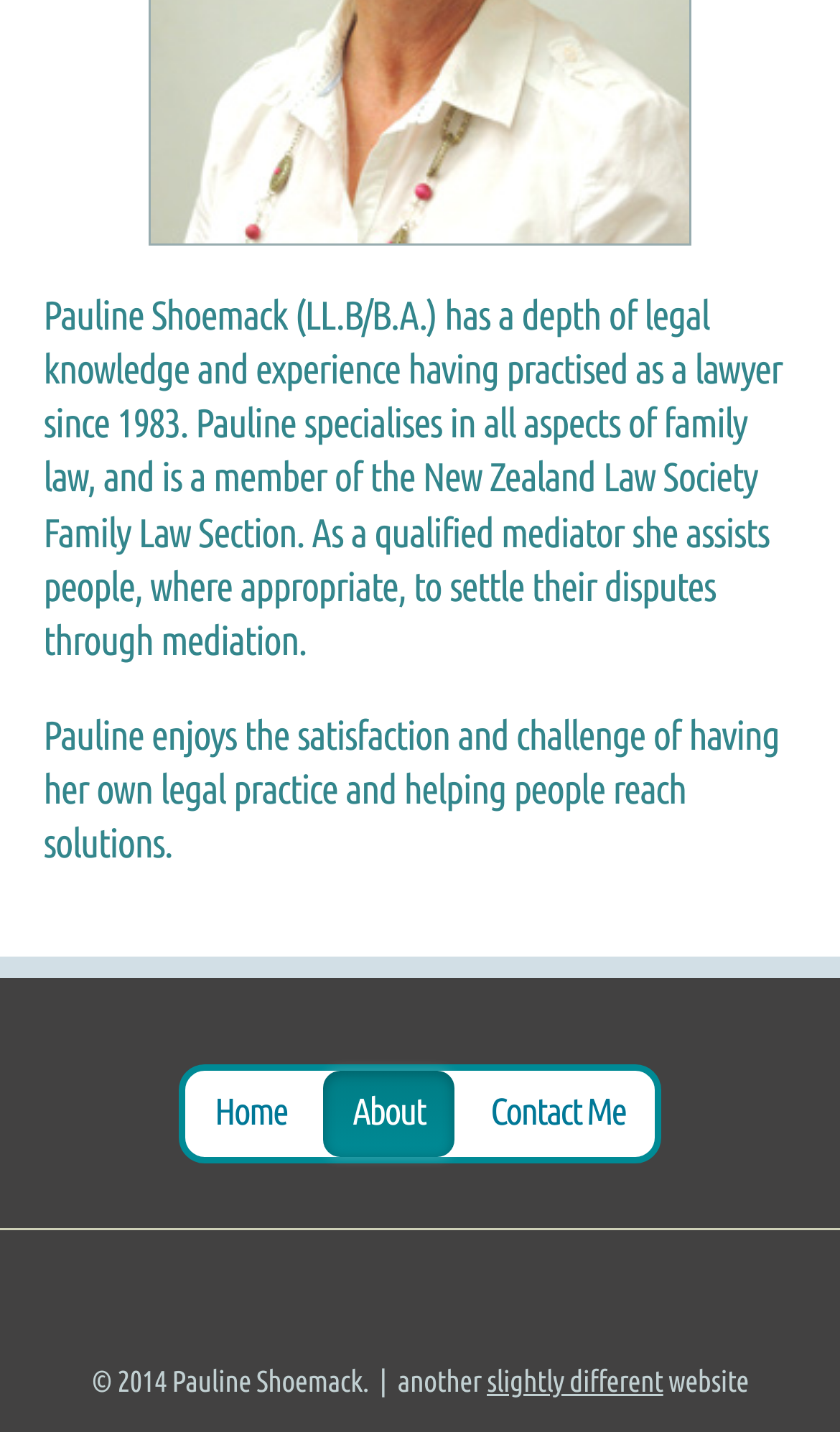Please specify the bounding box coordinates in the format (top-left x, top-left y, bottom-right x, bottom-right y), with all values as floating point numbers between 0 and 1. Identify the bounding box of the UI element described by: Home

[0.22, 0.747, 0.378, 0.807]